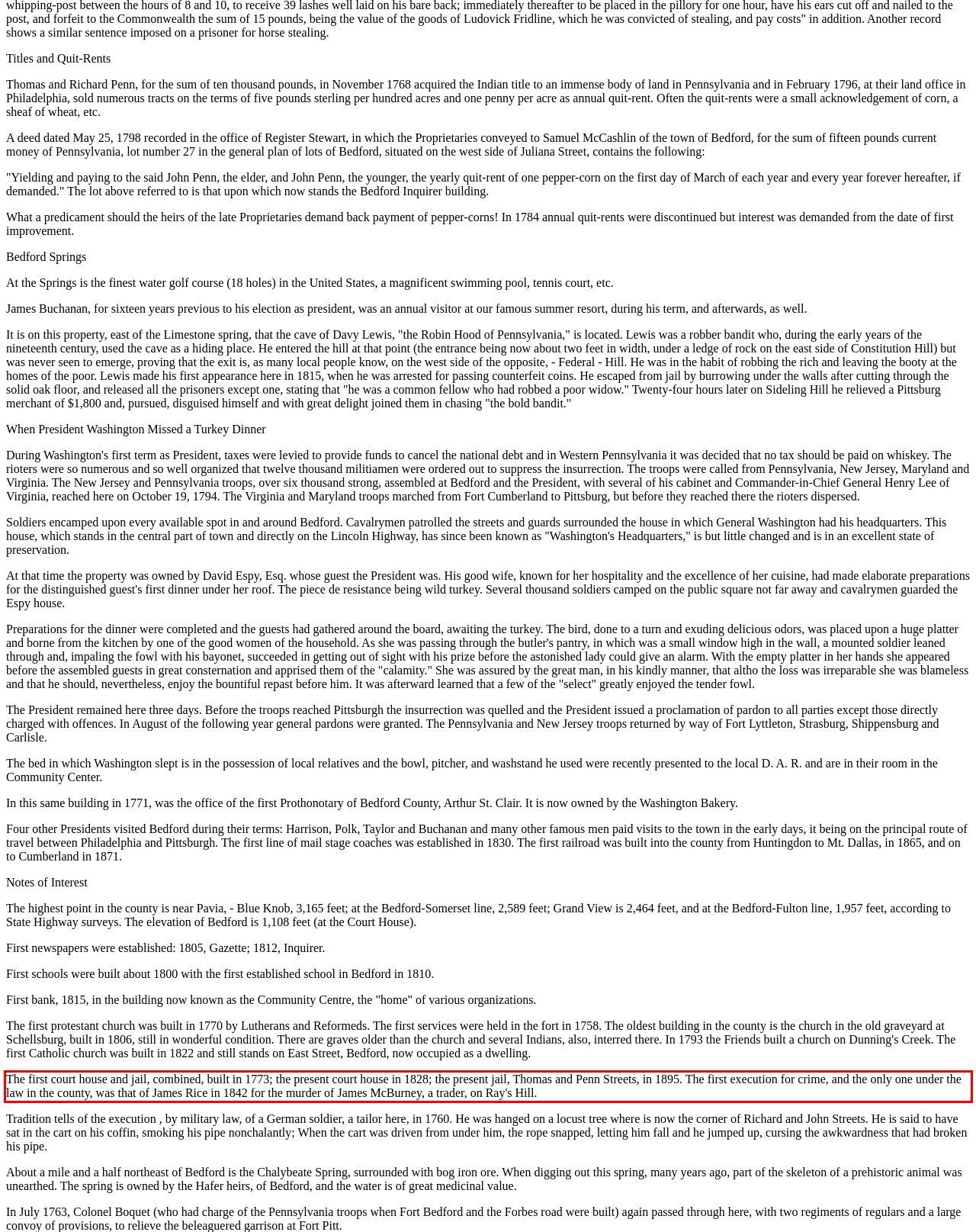Please analyze the screenshot of a webpage and extract the text content within the red bounding box using OCR.

The first court house and jail, combined, built in 1773; the present court house in 1828; the present jail, Thomas and Penn Streets, in 1895. The first execution for crime, and the only one under the law in the county, was that of James Rice in 1842 for the murder of James McBurney, a trader, on Ray's Hill.